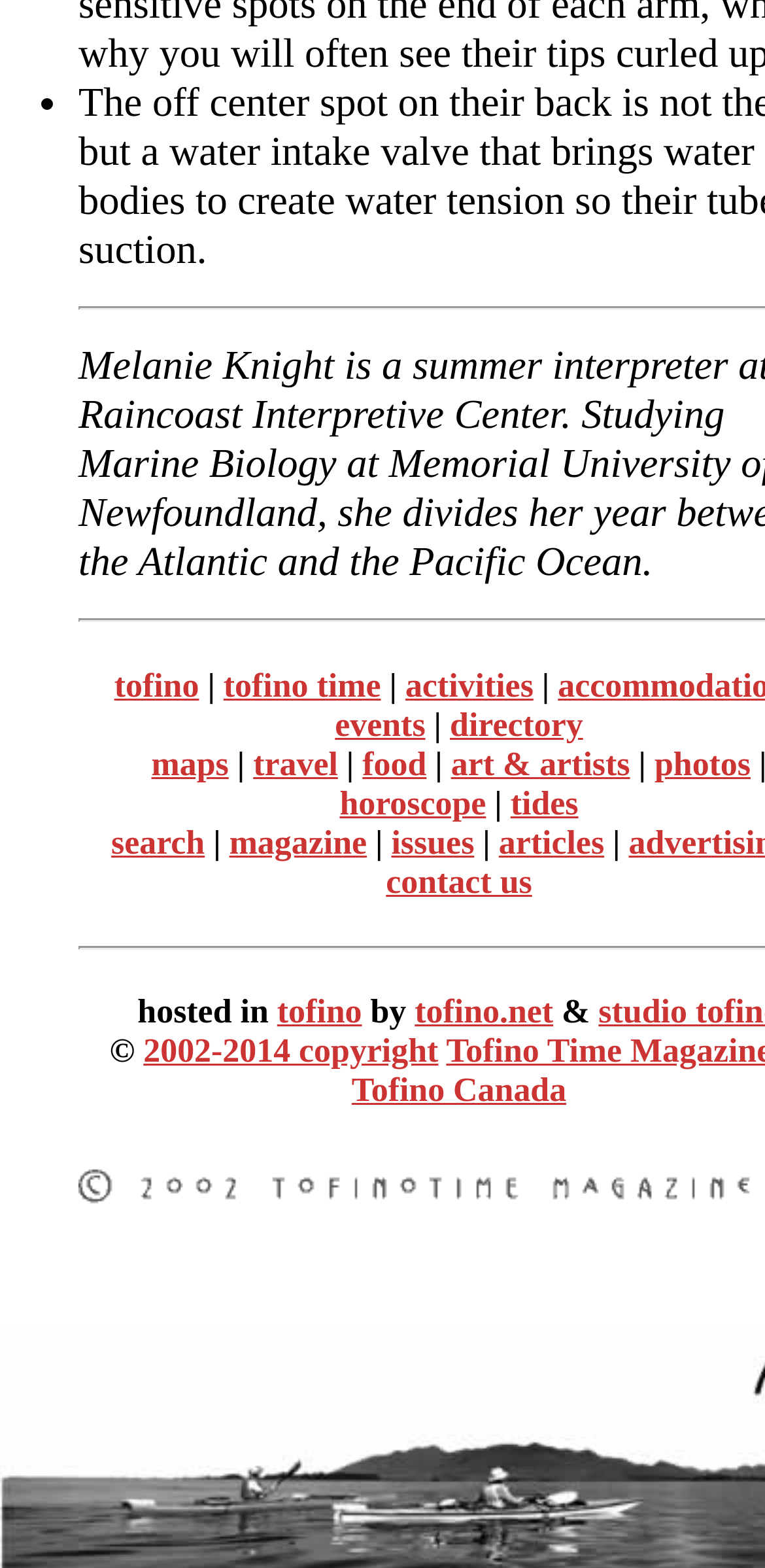Please answer the following question using a single word or phrase: What is the last link on the webpage?

Tofino Canada